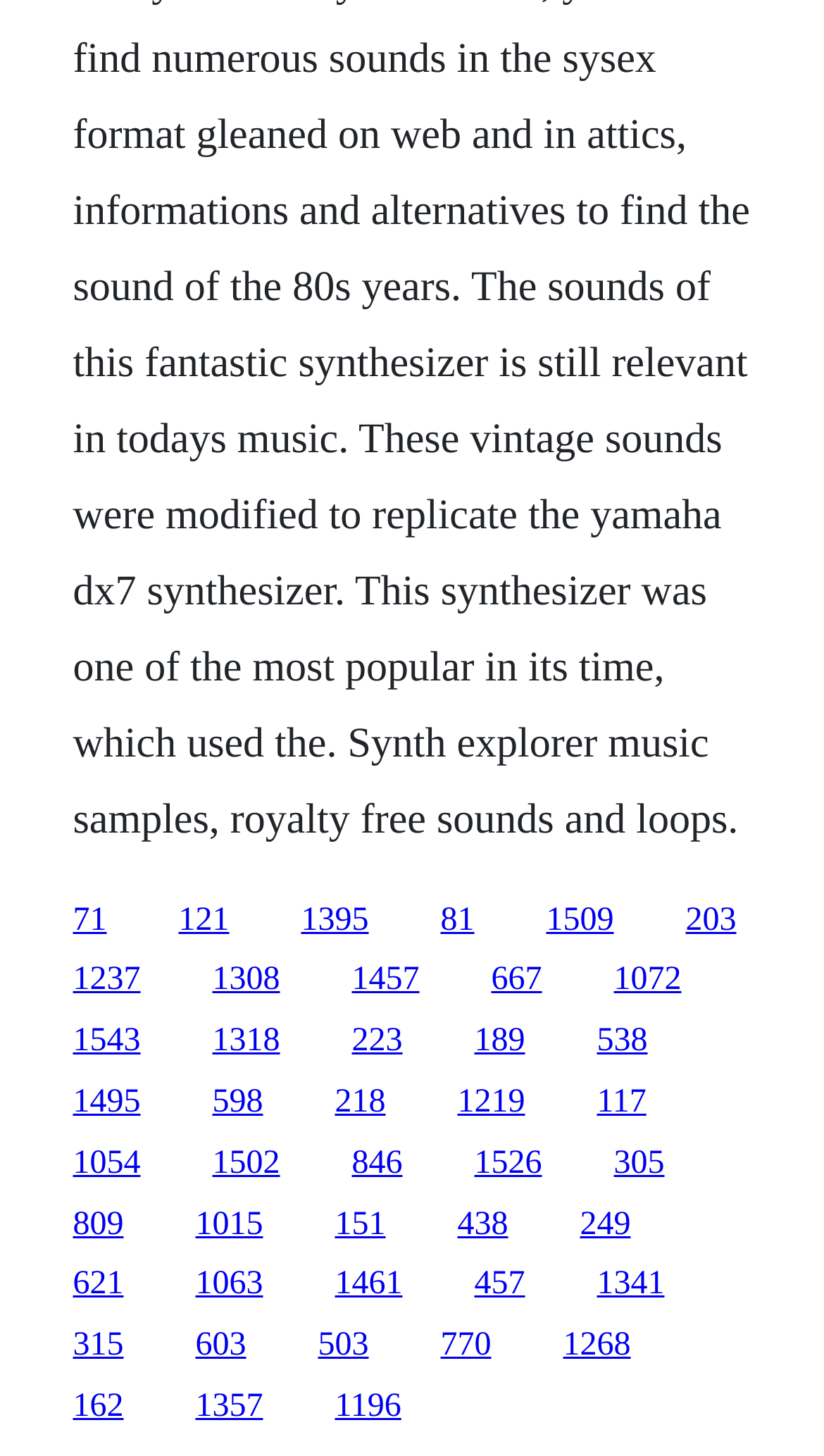Indicate the bounding box coordinates of the element that must be clicked to execute the instruction: "go to the ninth link". The coordinates should be given as four float numbers between 0 and 1, i.e., [left, top, right, bottom].

[0.596, 0.661, 0.658, 0.686]